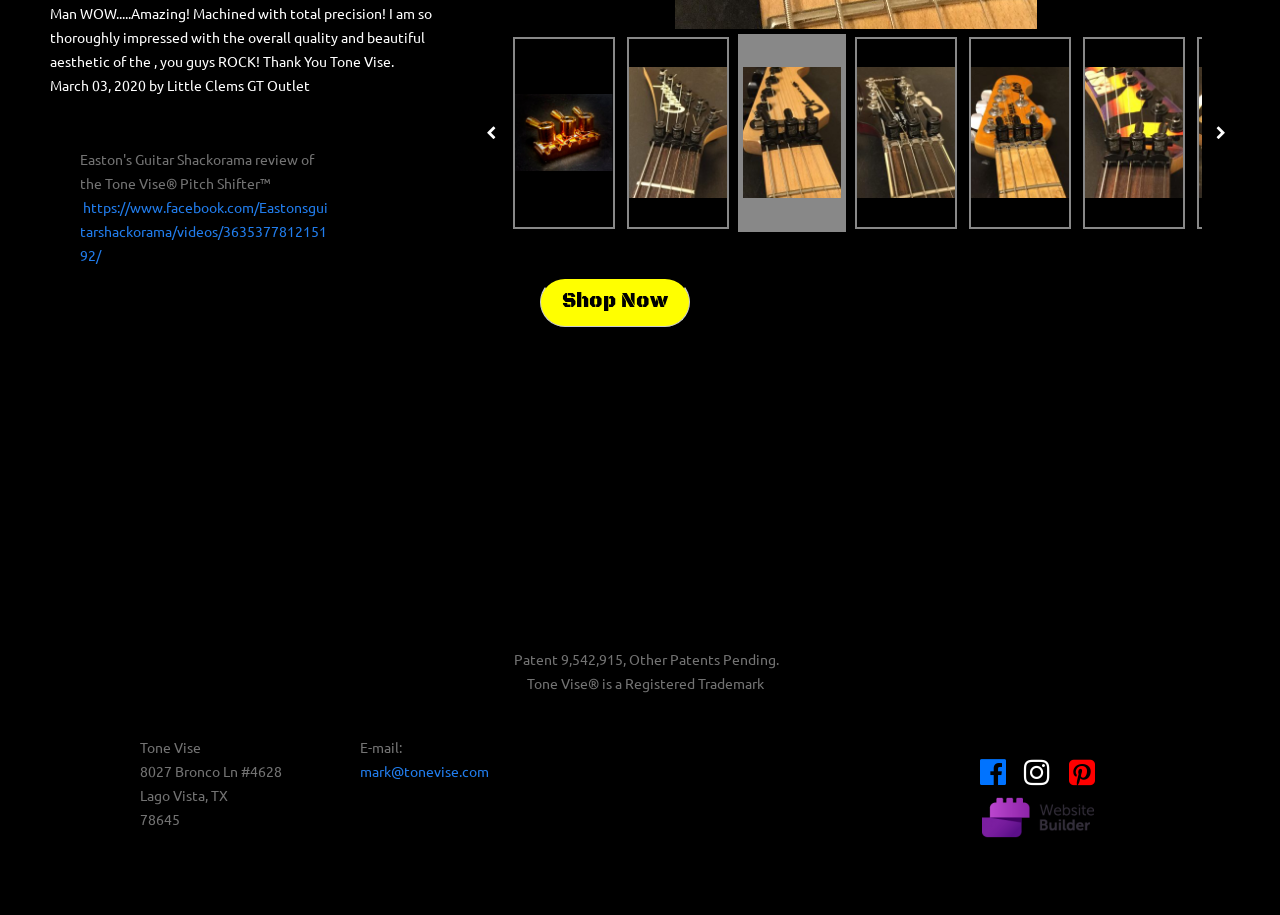Given the element description "mark@tonevise.com" in the screenshot, predict the bounding box coordinates of that UI element.

[0.281, 0.832, 0.382, 0.852]